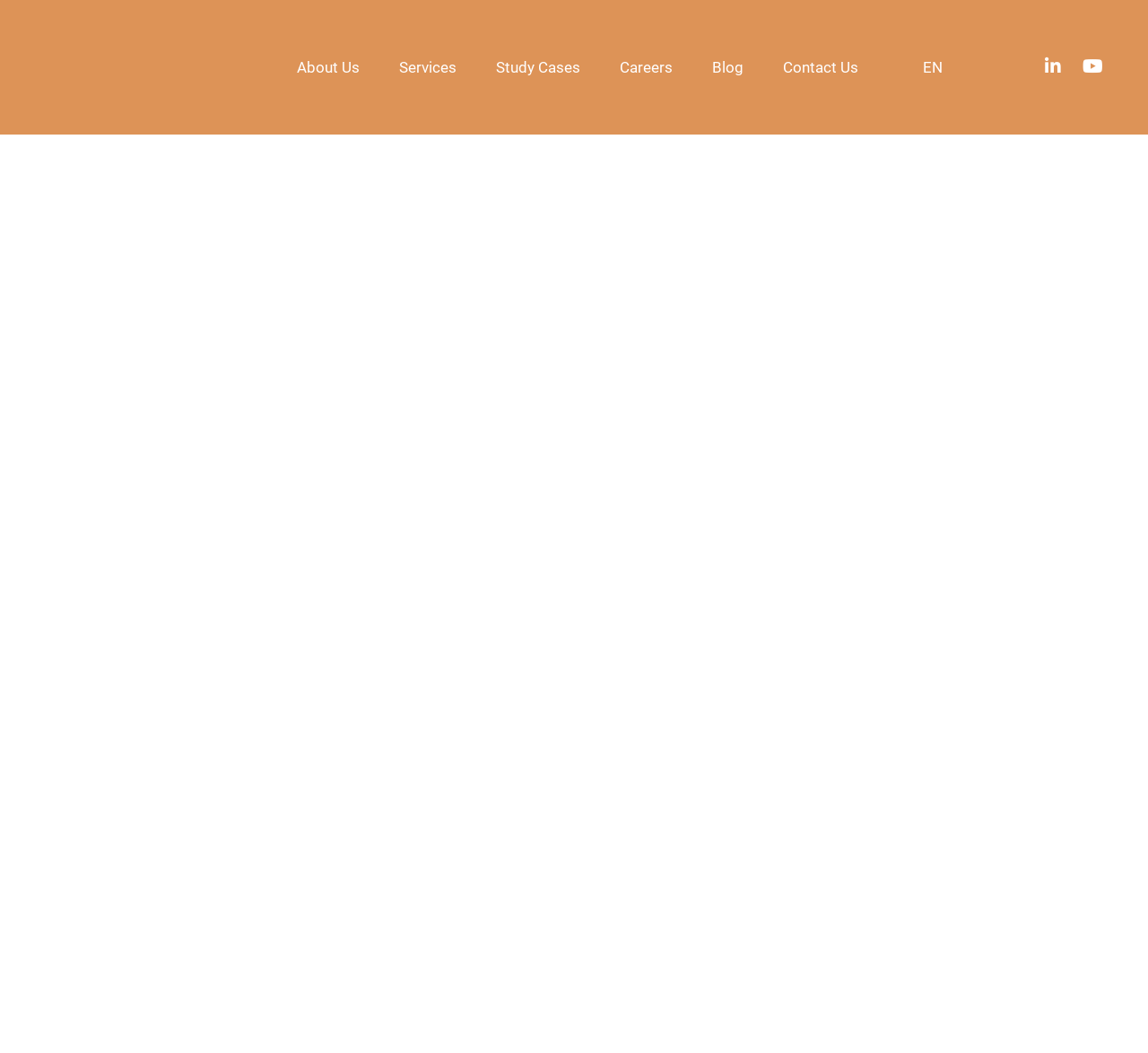Identify the bounding box coordinates for the element you need to click to achieve the following task: "Click the Mistral Business Solutions logo". The coordinates must be four float values ranging from 0 to 1, formatted as [left, top, right, bottom].

[0.039, 0.0, 0.141, 0.128]